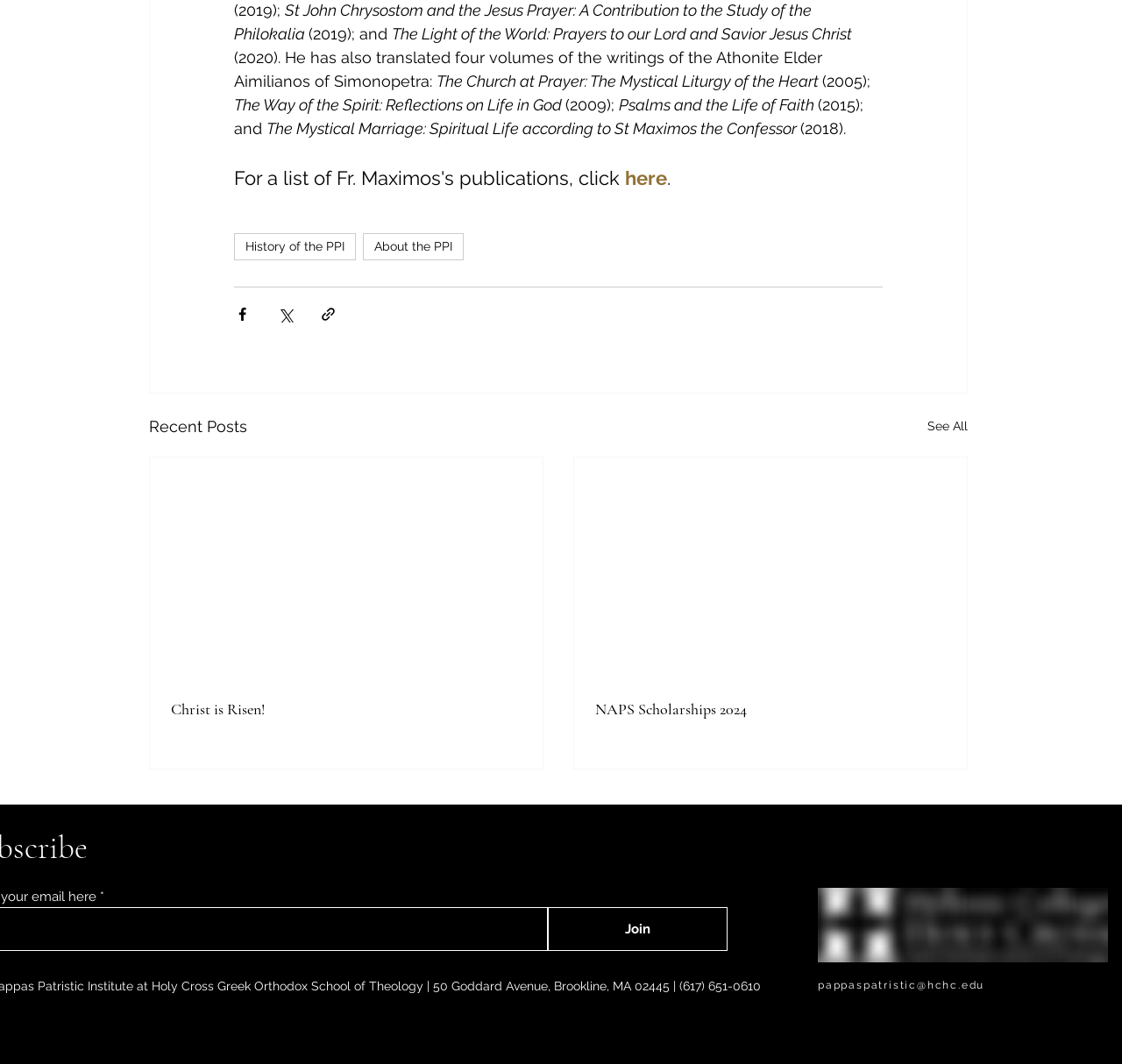Find and specify the bounding box coordinates that correspond to the clickable region for the instruction: "Click on 'Pappas Patristic Institute Twitter'".

[0.889, 0.918, 0.906, 0.936]